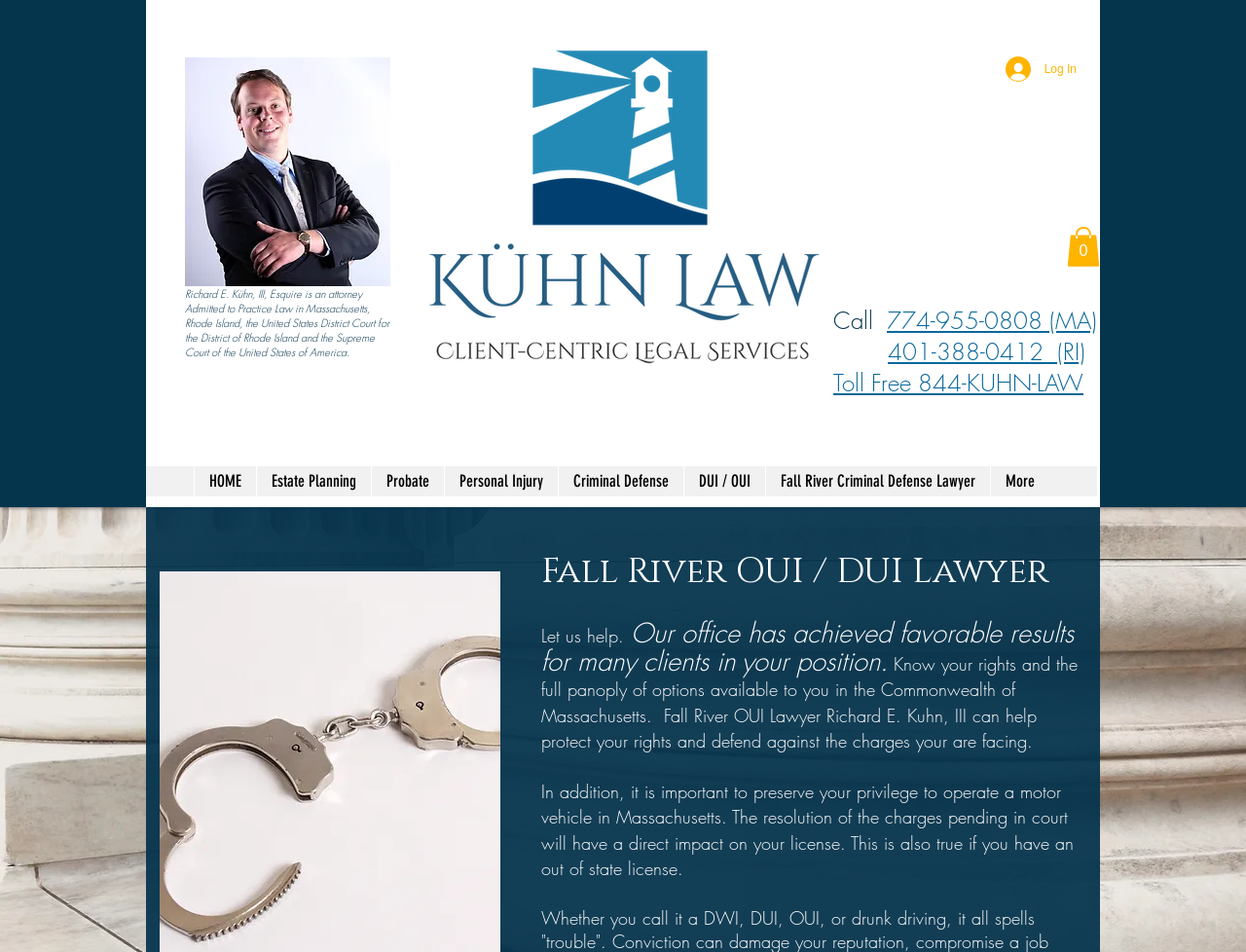Please identify the bounding box coordinates of the element's region that needs to be clicked to fulfill the following instruction: "Learn about the lawyer's profile". The bounding box coordinates should consist of four float numbers between 0 and 1, i.e., [left, top, right, bottom].

[0.148, 0.3, 0.313, 0.377]